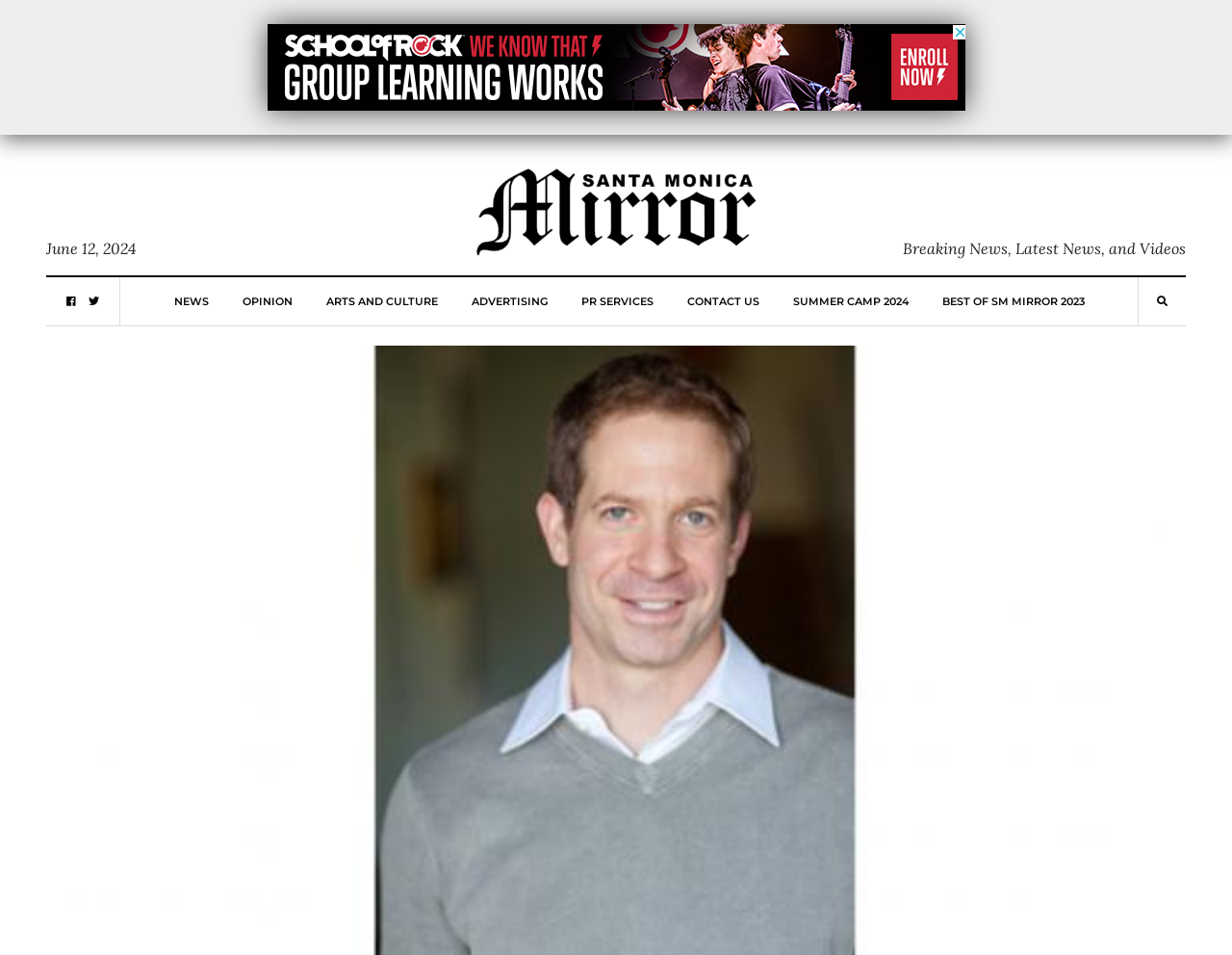Find and specify the bounding box coordinates that correspond to the clickable region for the instruction: "Check the ARTS AND CULTURE page".

[0.264, 0.29, 0.355, 0.341]